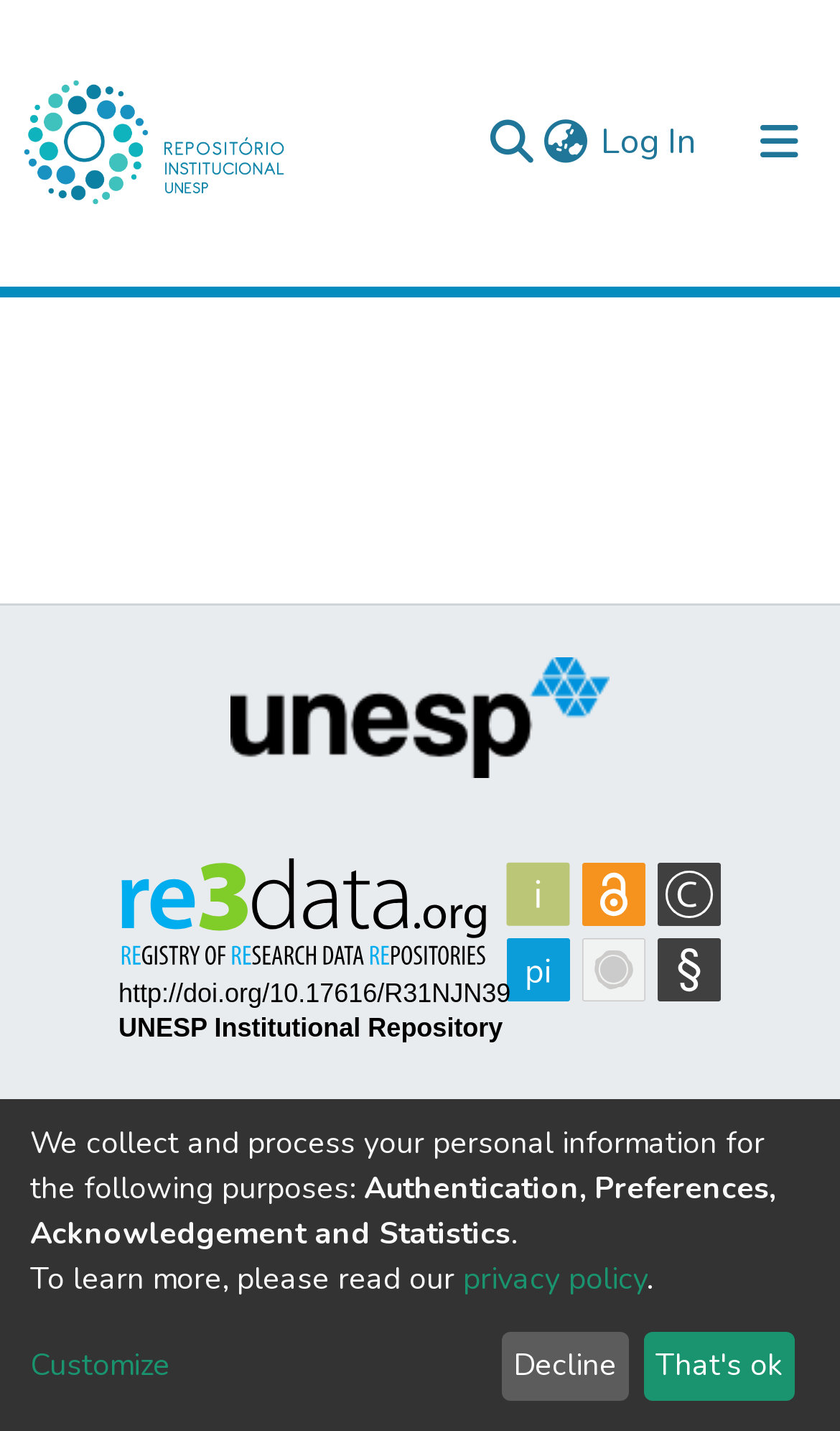Determine the bounding box coordinates for the area you should click to complete the following instruction: "Visit the Universidade Estadual Paulista 'Júlio de Mesquita Filho' page".

[0.031, 0.815, 0.969, 0.887]